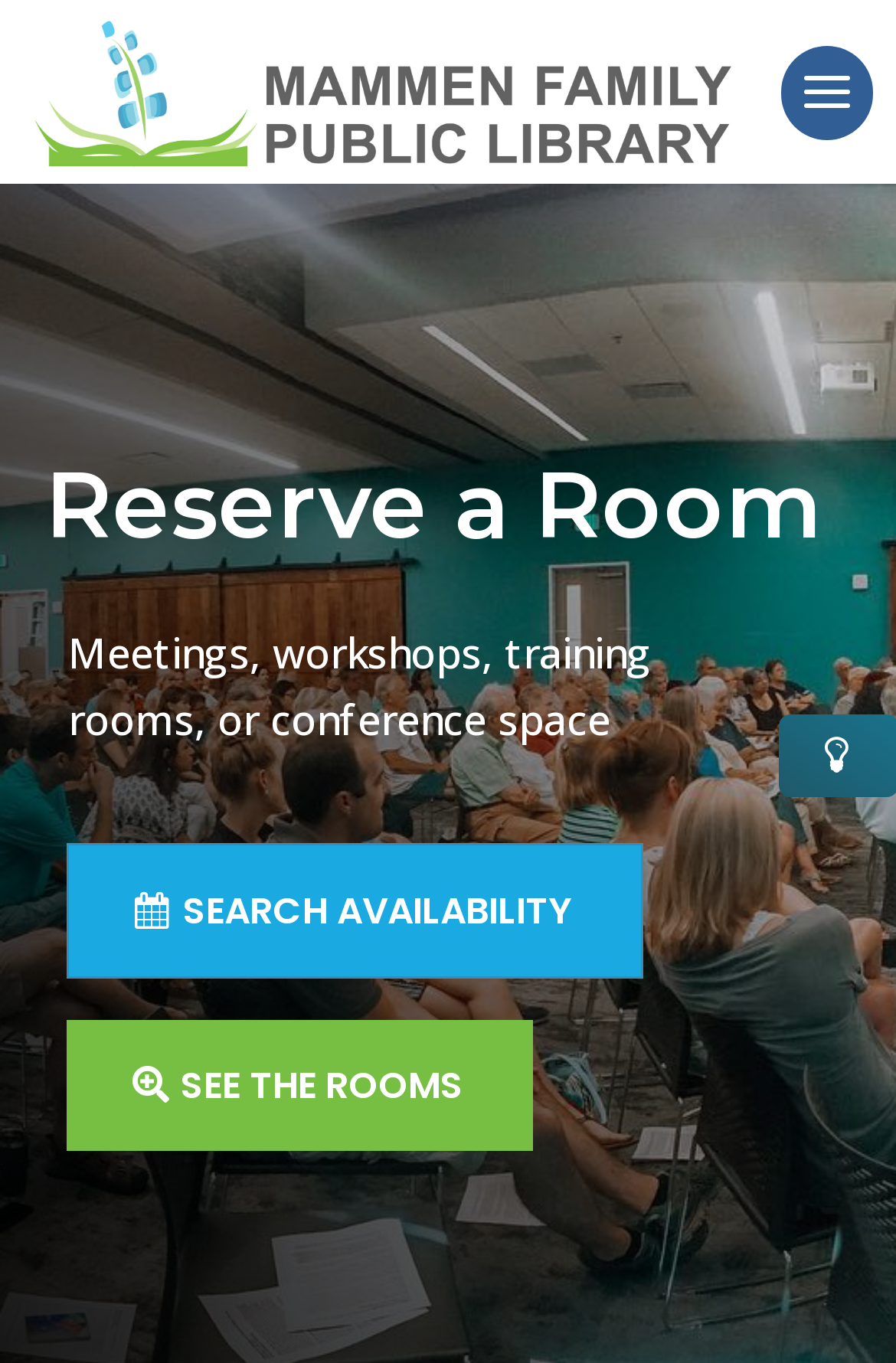What is the primary heading on this webpage?

Reserve a Room